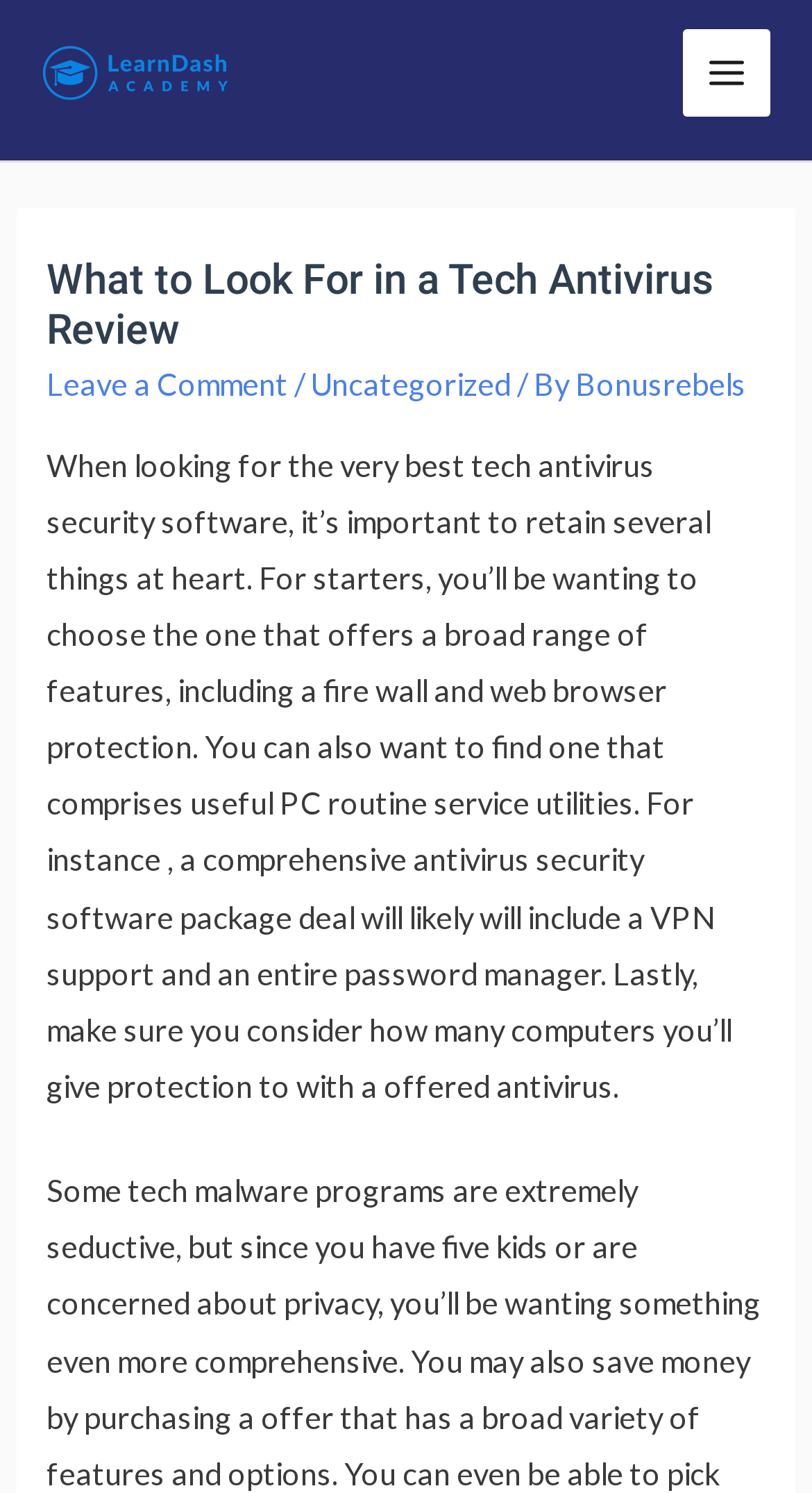Write an exhaustive caption that covers the webpage's main aspects.

The webpage is about a tech antivirus review, with the title "What to Look For in a Tech Antivirus Review" prominently displayed at the top. Below the title, there is a section with links to "Leave a Comment", "Uncategorized", and "Bonusrebels", separated by forward slashes. 

To the top left, there is a link to "Bonus Rebels" accompanied by an image with the same name. On the top right, there is a button labeled "Main Menu" with an image next to it. 

The main content of the webpage is a paragraph of text that discusses the key factors to consider when looking for the best tech antivirus software. The text is positioned below the title and the links section, and it occupies most of the webpage.